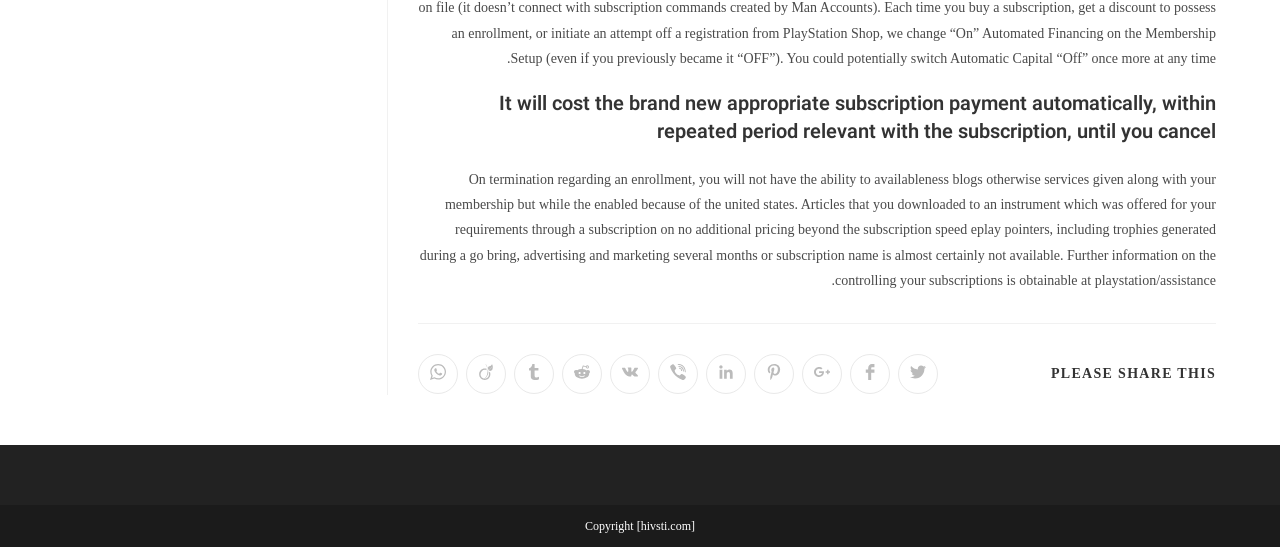Find the bounding box coordinates of the element's region that should be clicked in order to follow the given instruction: "Share on WhatsApp". The coordinates should consist of four float numbers between 0 and 1, i.e., [left, top, right, bottom].

[0.326, 0.647, 0.357, 0.72]